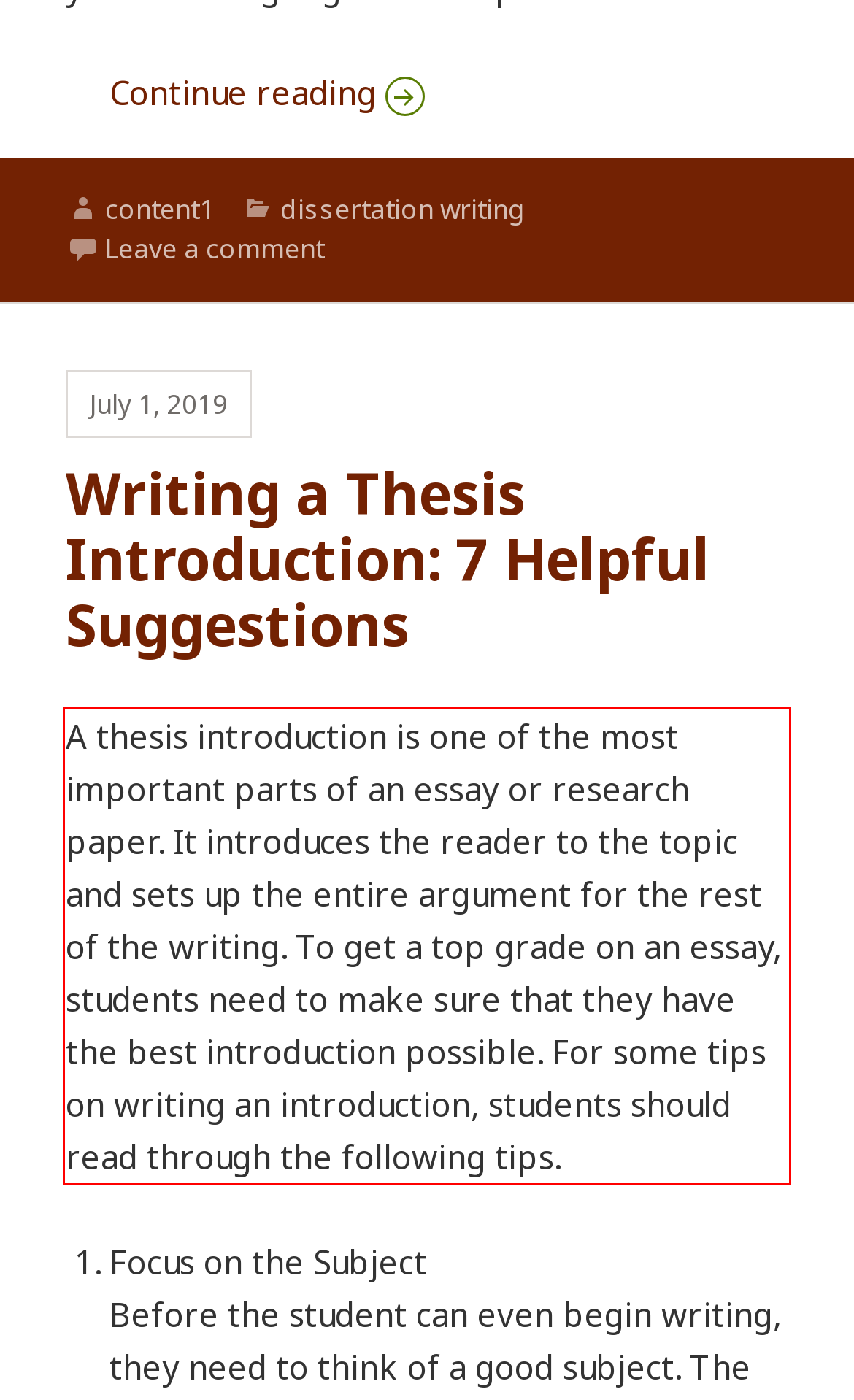You are given a screenshot with a red rectangle. Identify and extract the text within this red bounding box using OCR.

A thesis introduction is one of the most important parts of an essay or research paper. It introduces the reader to the topic and sets up the entire argument for the rest of the writing. To get a top grade on an essay, students need to make sure that they have the best introduction possible. For some tips on writing an introduction, students should read through the following tips.